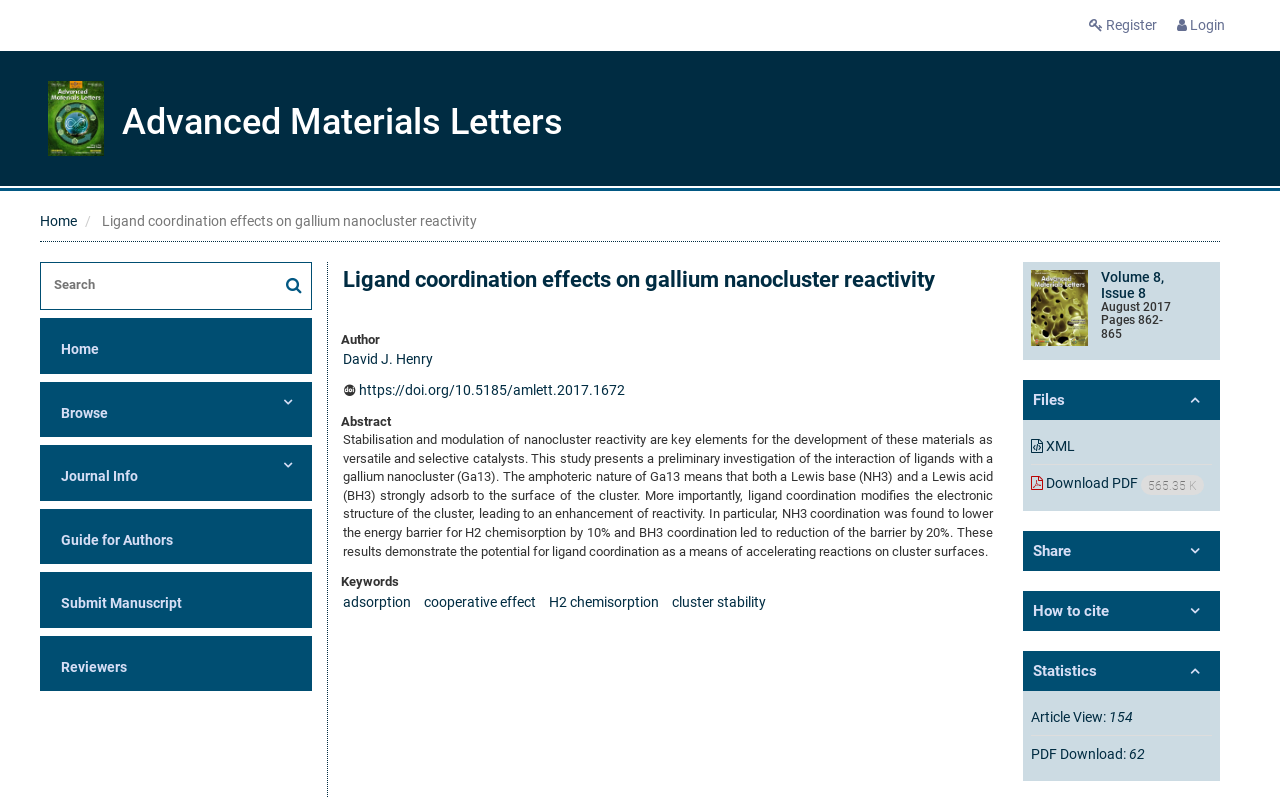Produce a meticulous description of the webpage.

This webpage appears to be a scientific article page, specifically from the journal "Advanced Materials Letters". At the top right corner, there are two links for registration and login. Below them, there is a link to the journal's homepage, accompanied by a small image and a heading with the journal's name.

The main content of the page is divided into several sections. The title of the article, "Ligand coordination effects on gallium nanocluster reactivity", is displayed prominently at the top, followed by a checkbox and a search bar. Below the title, there is a section with links to various parts of the journal's website, including the homepage, browse, journal information, guide for authors, and submit manuscript.

The article's author, David J. Henry, is listed, along with a link to the article's DOI. The abstract of the article is provided, which discusses the stabilization and modulation of nanocluster reactivity and its potential applications as a catalyst. The abstract is followed by a list of keywords, including "adsorption", "cooperative effect", "H2 chemisorption", and "cluster stability".

On the right side of the page, there is a section with links to download the article in XML and PDF formats, as well as a section with sharing and citation options. Below these, there are statistics on article views and PDF downloads.